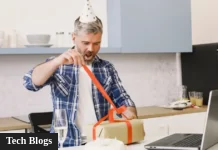Please reply to the following question using a single word or phrase: 
What is the color of the ribbon?

Vibrant red